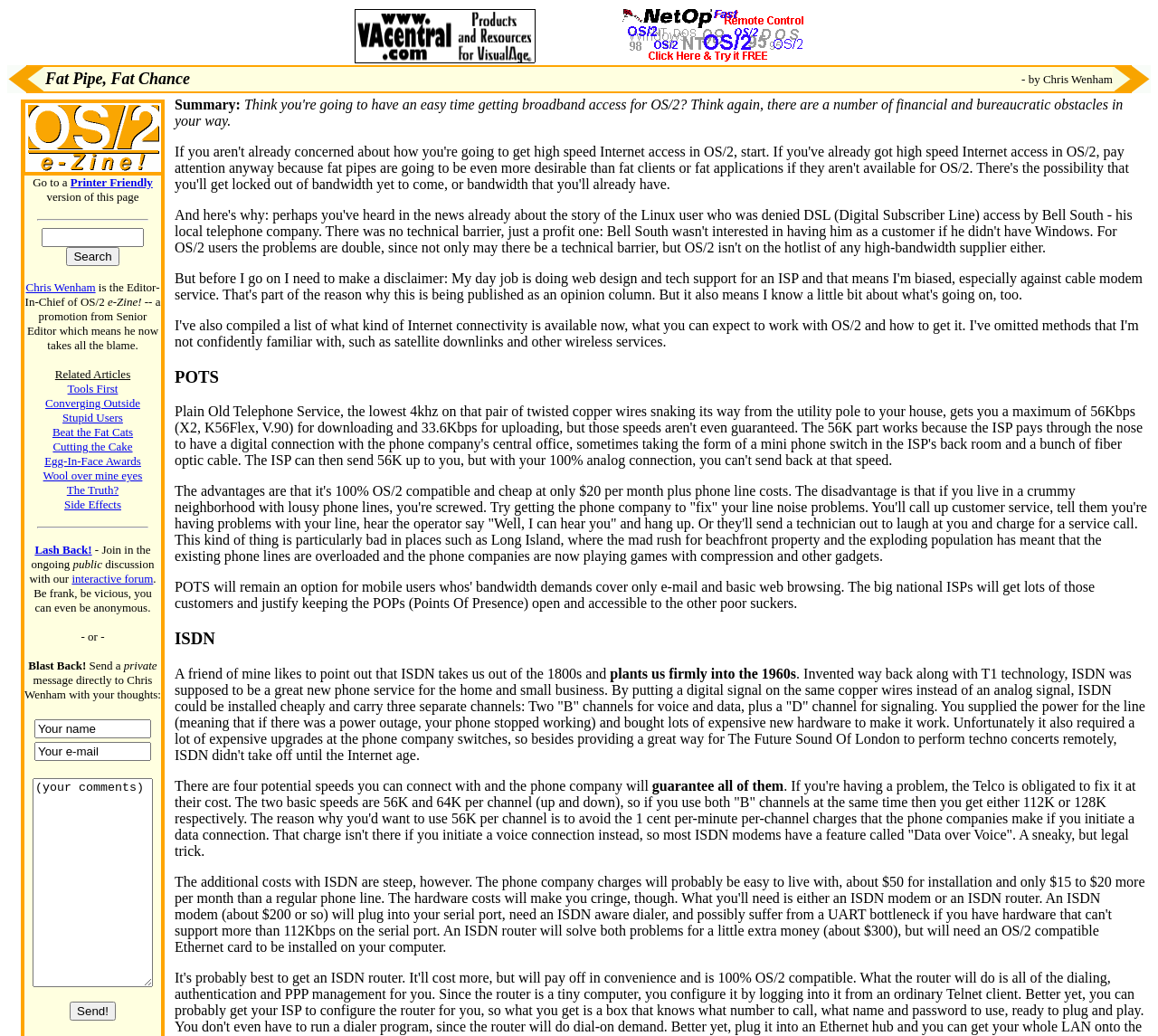Pinpoint the bounding box coordinates of the clickable element needed to complete the instruction: "Click on the 'Next' button". The coordinates should be provided as four float numbers between 0 and 1: [left, top, right, bottom].

[0.977, 0.078, 0.994, 0.093]